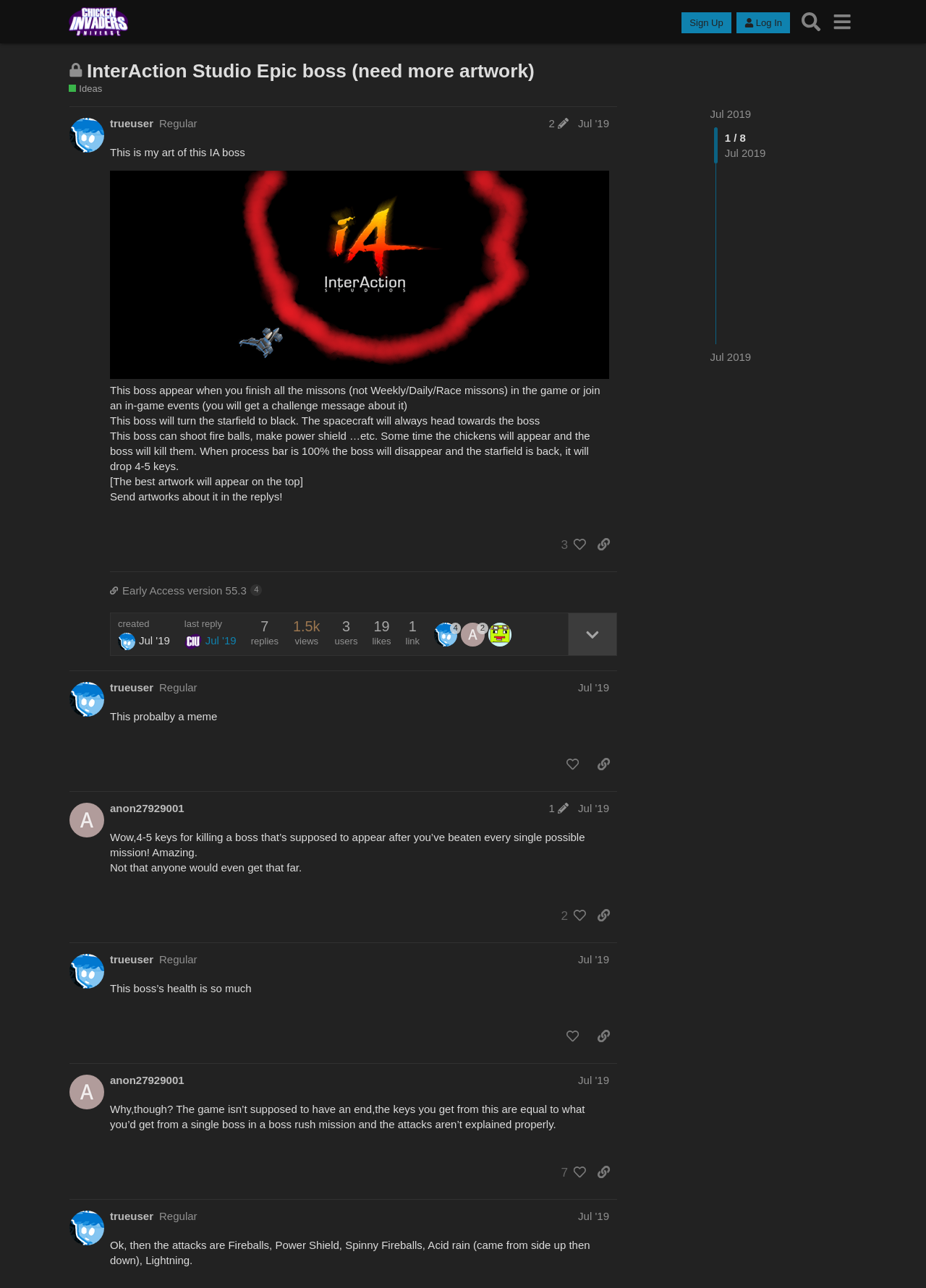Please respond to the question using a single word or phrase:
What is the name of the universe in the topic?

Chicken Invaders Universe